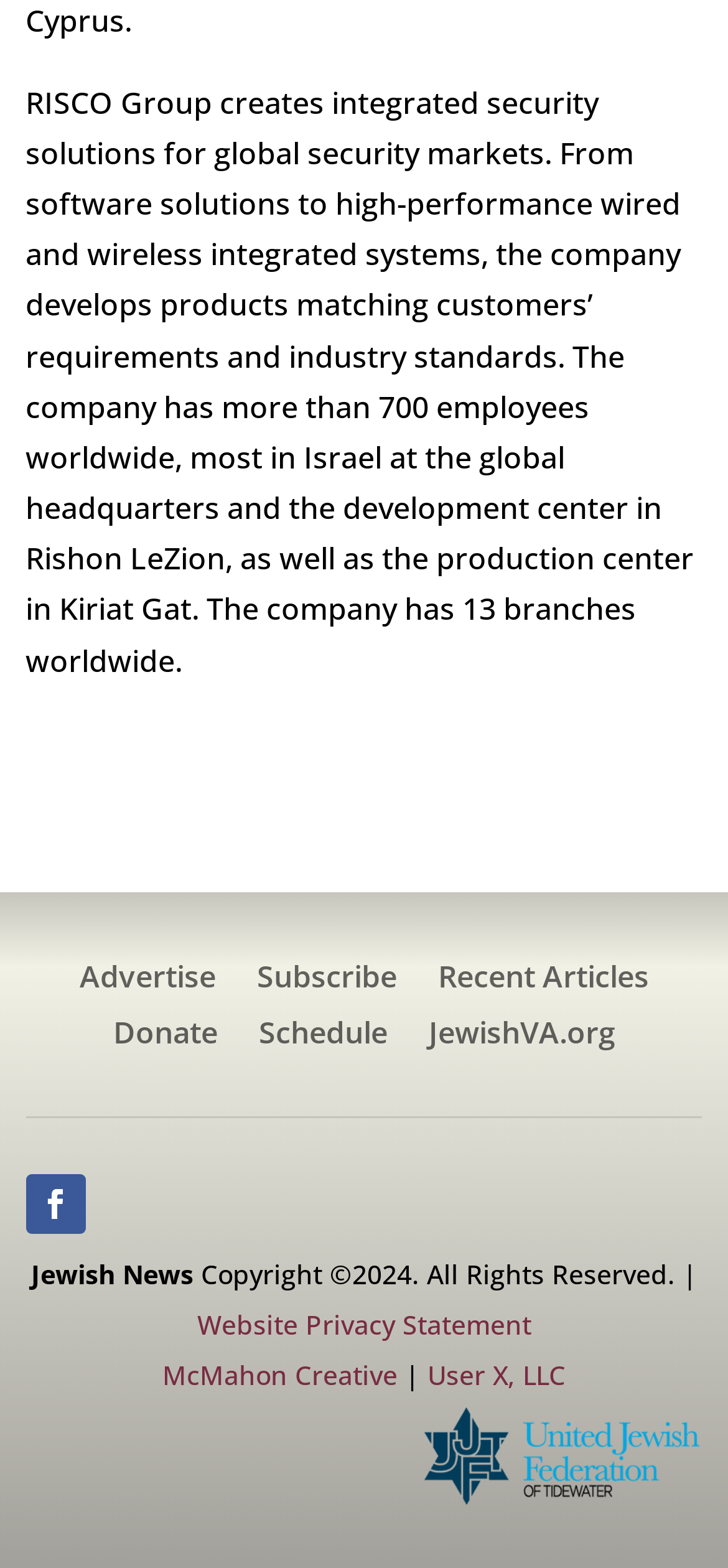Please provide the bounding box coordinate of the region that matches the element description: User X, LLC. Coordinates should be in the format (top-left x, top-left y, bottom-right x, bottom-right y) and all values should be between 0 and 1.

[0.587, 0.866, 0.777, 0.888]